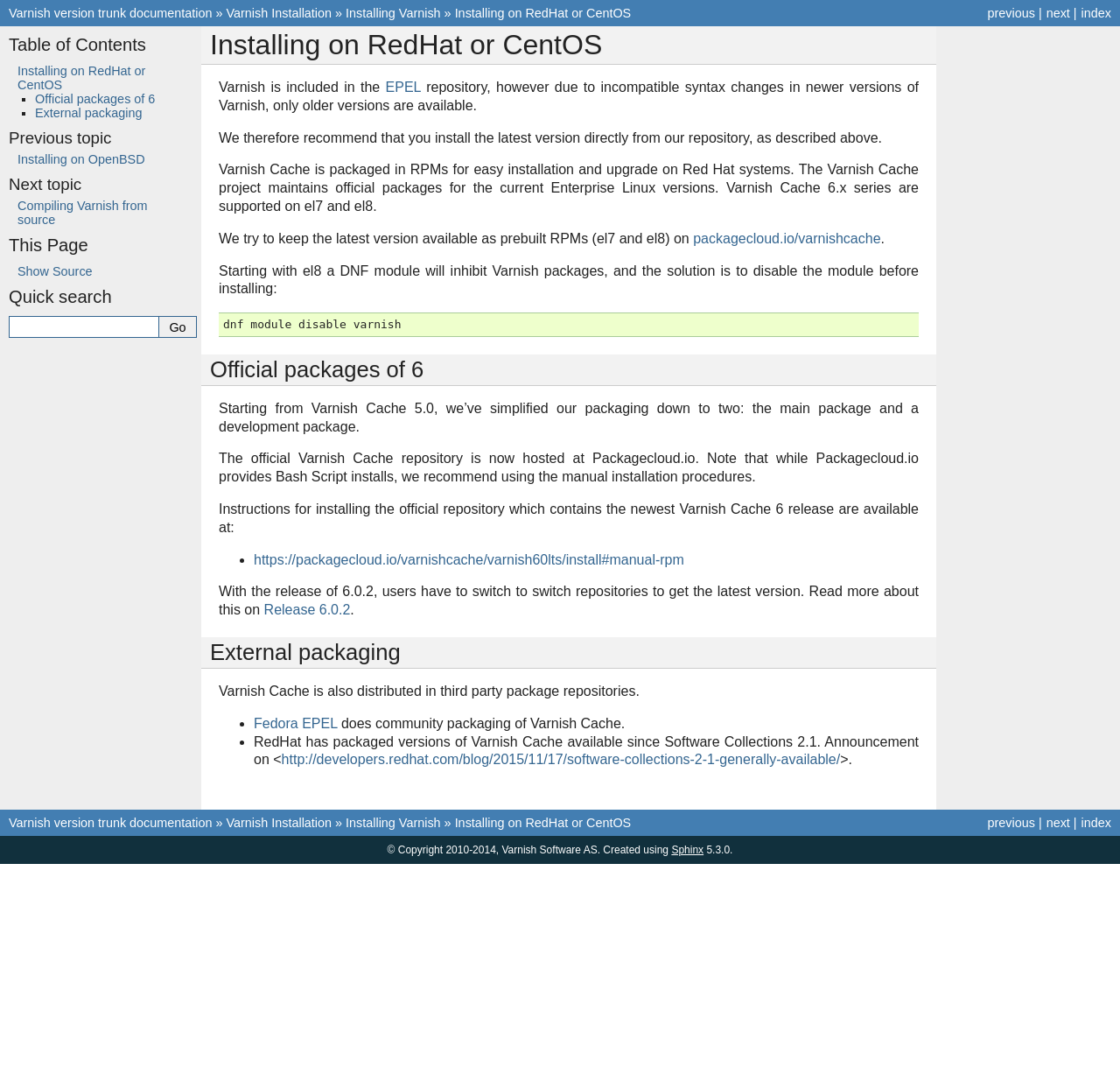Highlight the bounding box coordinates of the region I should click on to meet the following instruction: "go to Varnish Installation".

[0.202, 0.006, 0.296, 0.019]